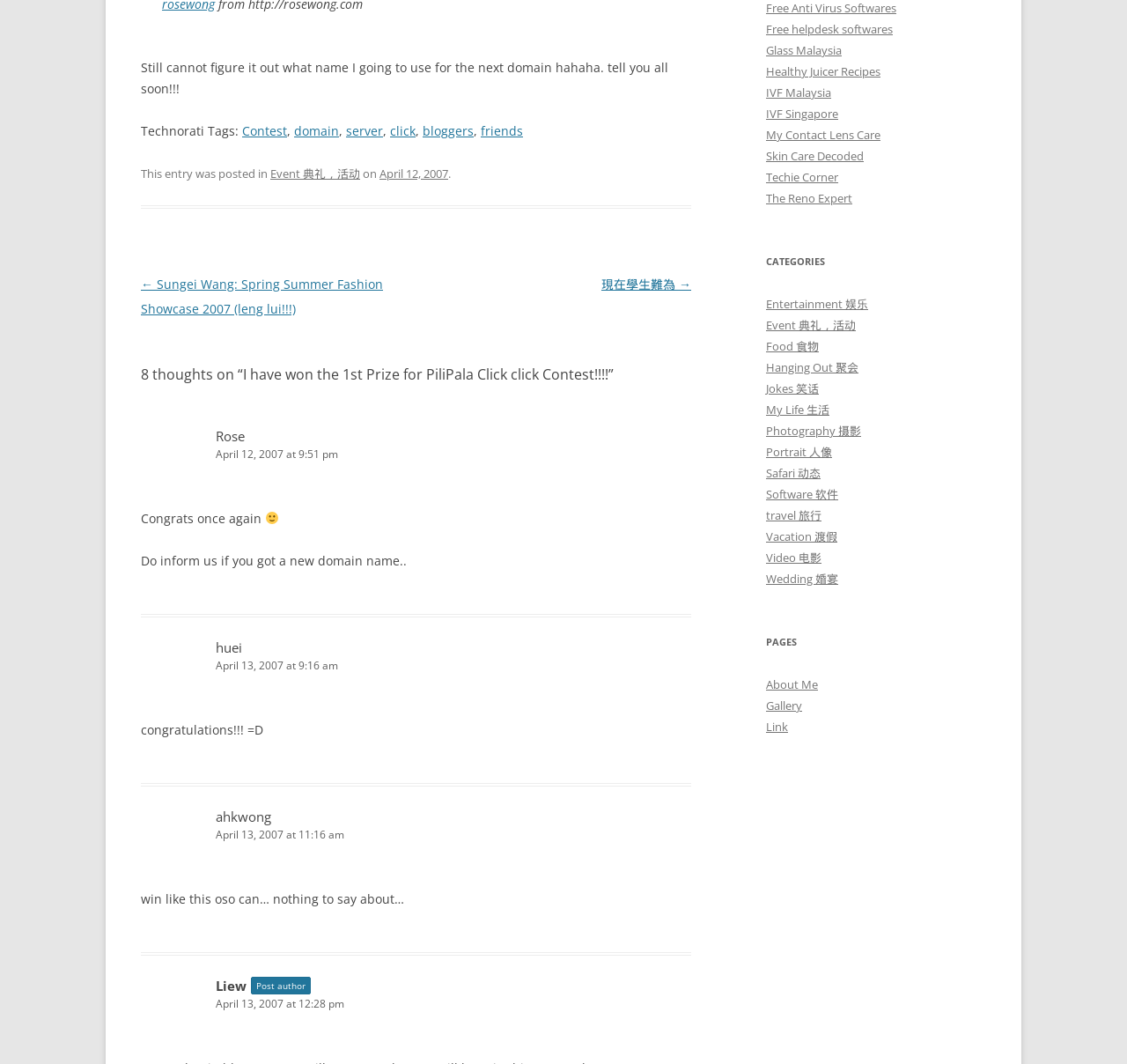Refer to the element description server and identify the corresponding bounding box in the screenshot. Format the coordinates as (top-left x, top-left y, bottom-right x, bottom-right y) with values in the range of 0 to 1.

[0.307, 0.115, 0.34, 0.131]